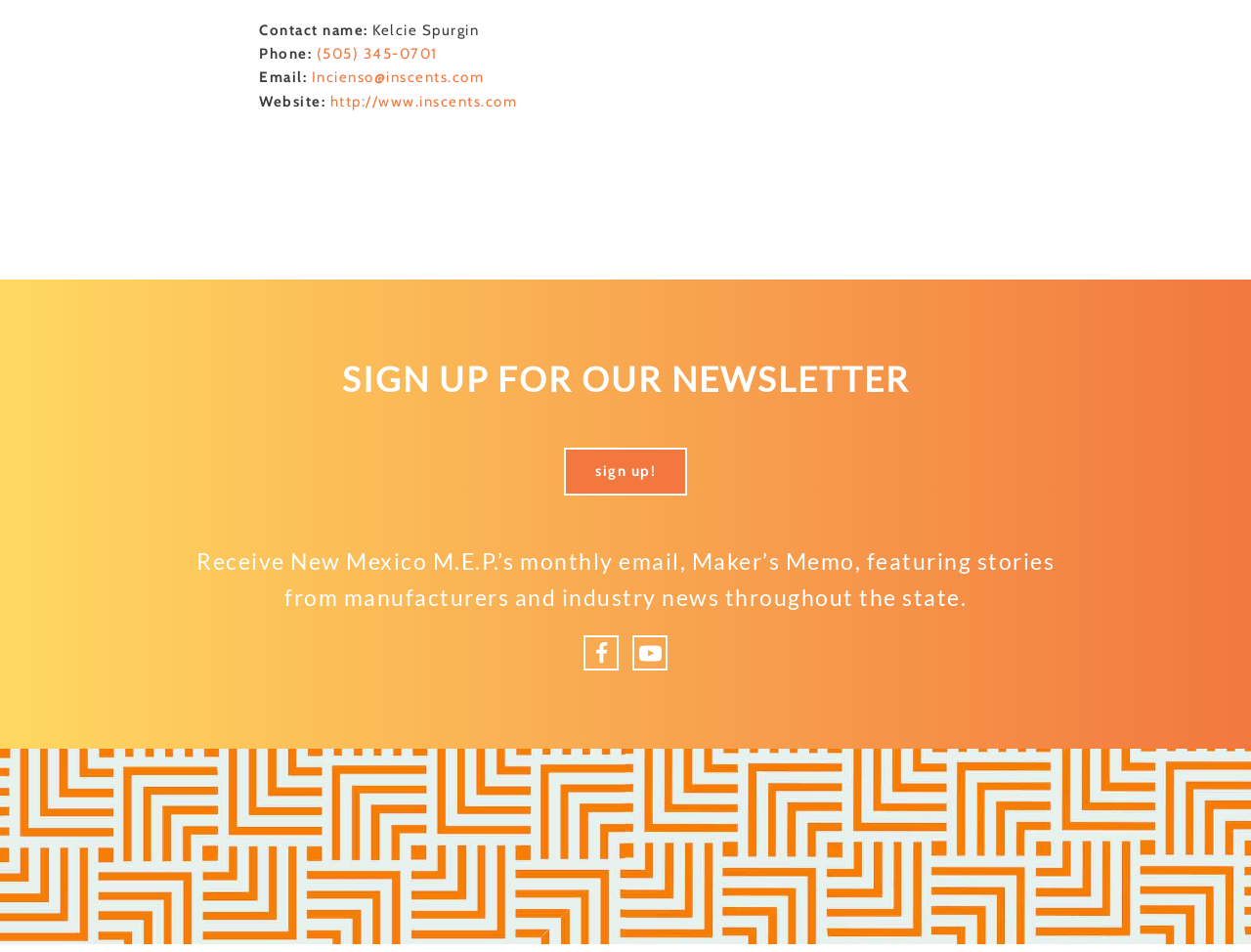Highlight the bounding box of the UI element that corresponds to this description: "Incienso@inscents.com".

[0.249, 0.072, 0.387, 0.091]